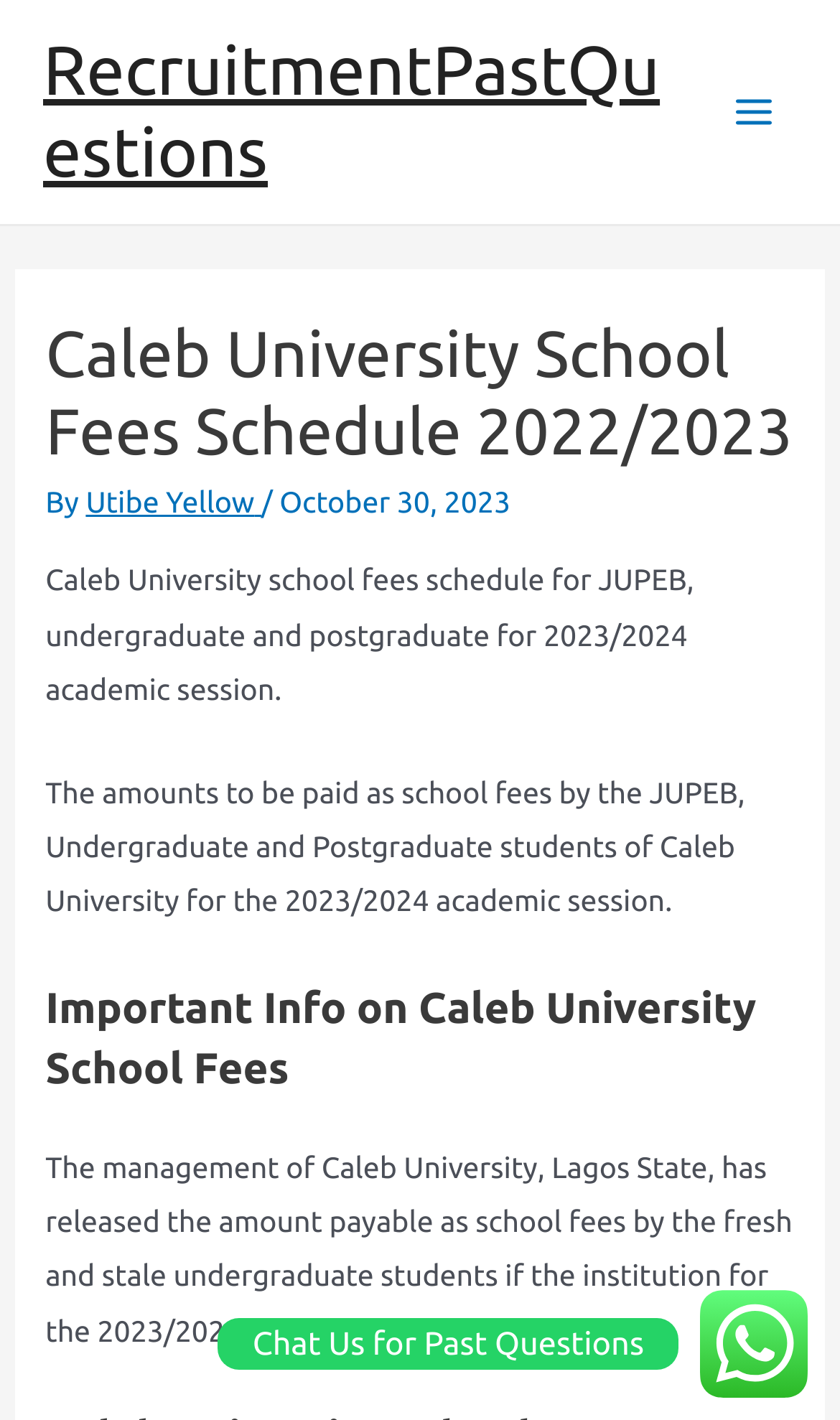Provide the bounding box coordinates for the UI element described in this sentence: "Chat Us for Past Questions". The coordinates should be four float values between 0 and 1, i.e., [left, top, right, bottom].

[0.234, 0.908, 0.962, 0.984]